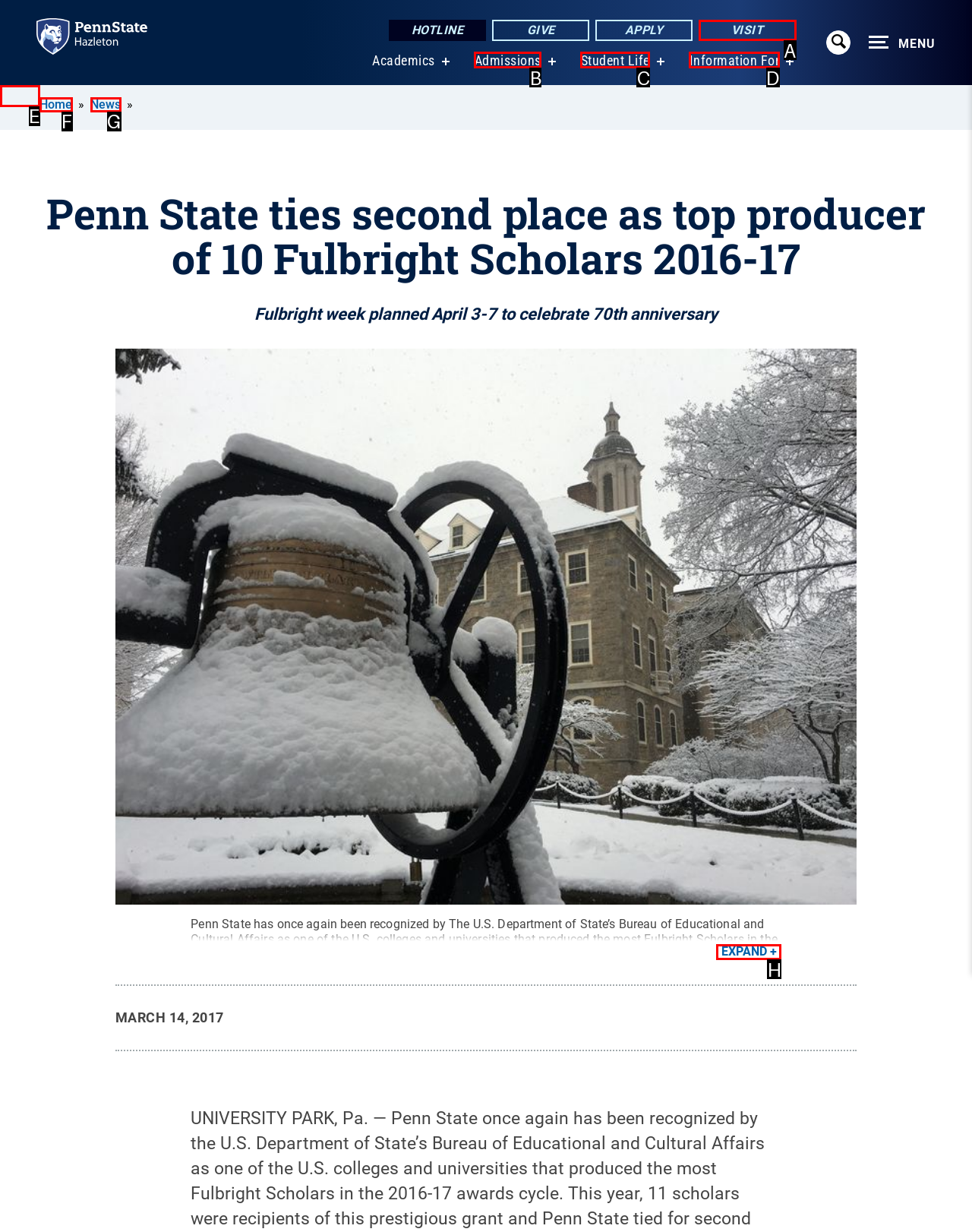Please identify the UI element that matches the description: parent_node: Location name="research_location[2]"
Respond with the letter of the correct option.

None